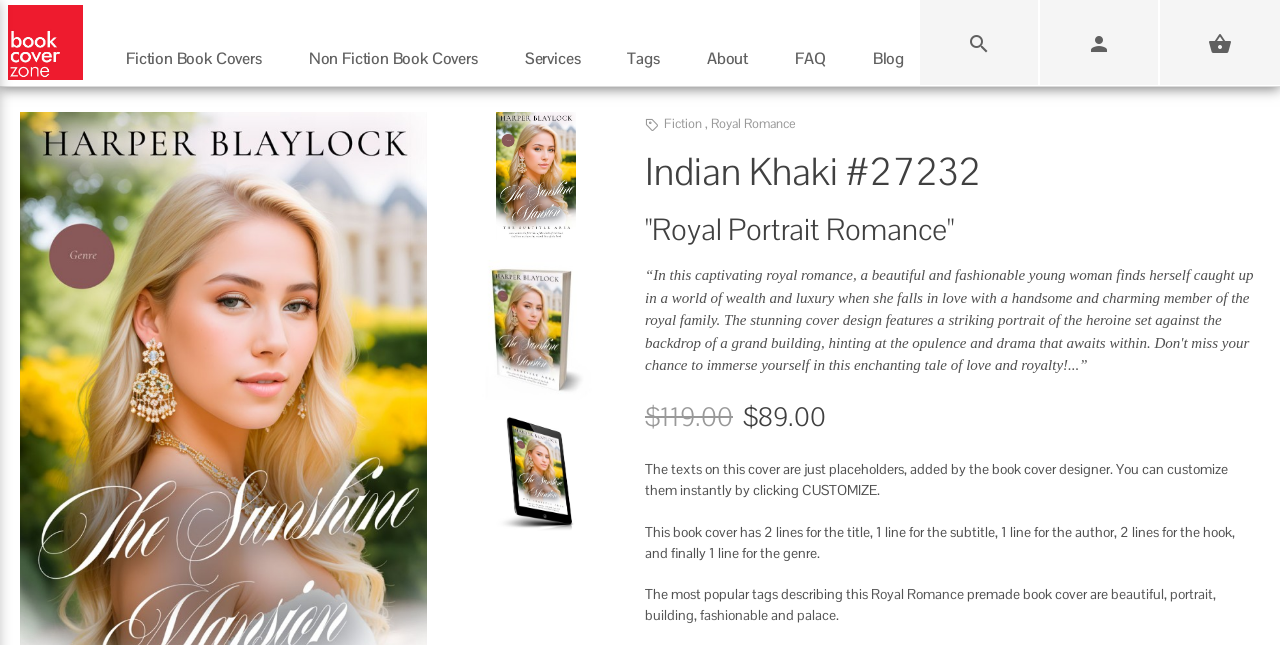Identify the bounding box coordinates for the element you need to click to achieve the following task: "Click Fiction Book Covers". The coordinates must be four float values ranging from 0 to 1, formatted as [left, top, right, bottom].

[0.08, 0.043, 0.223, 0.109]